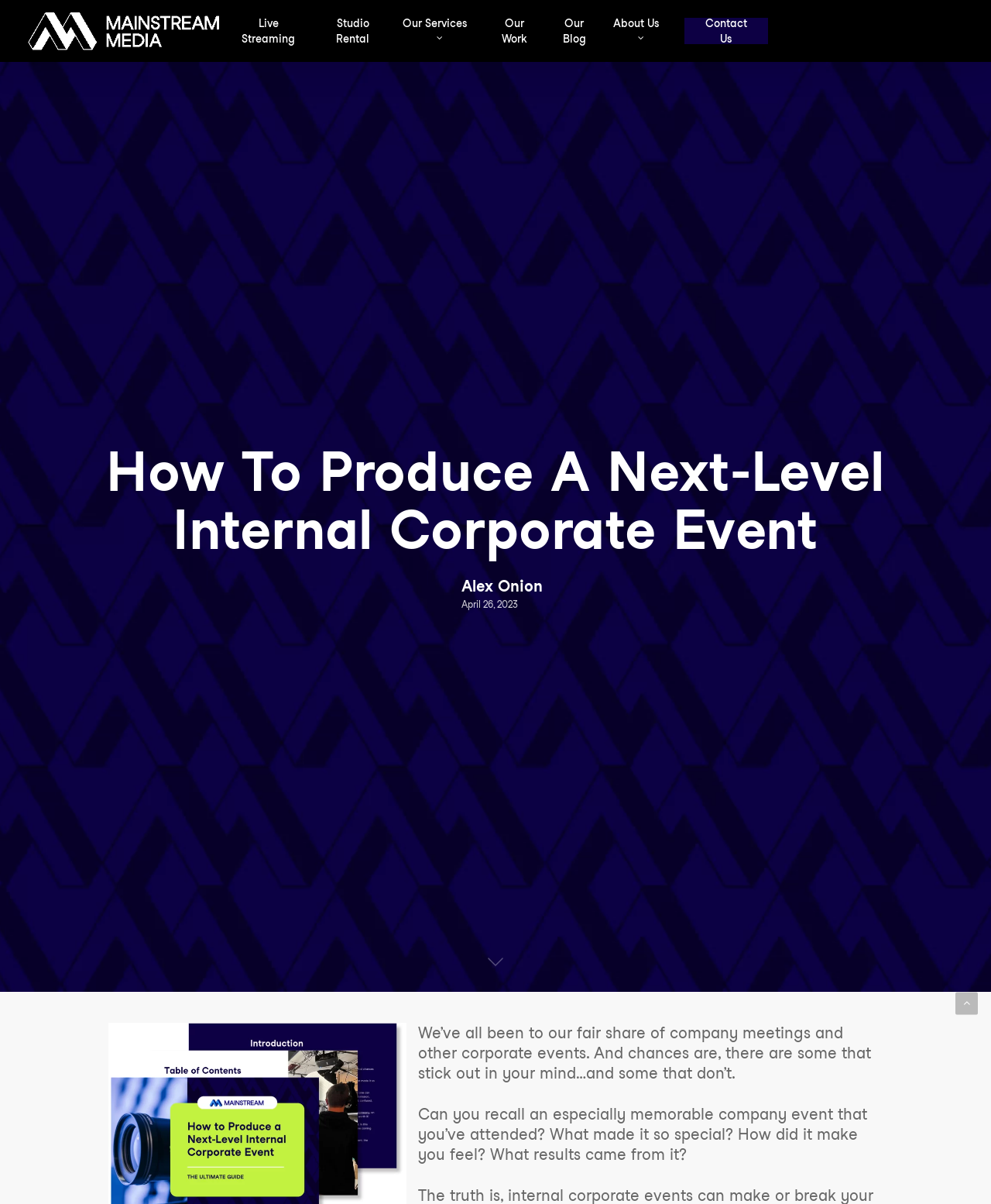Please find the bounding box coordinates of the element that must be clicked to perform the given instruction: "Read the blog post by Alex Onion". The coordinates should be four float numbers from 0 to 1, i.e., [left, top, right, bottom].

[0.465, 0.48, 0.547, 0.493]